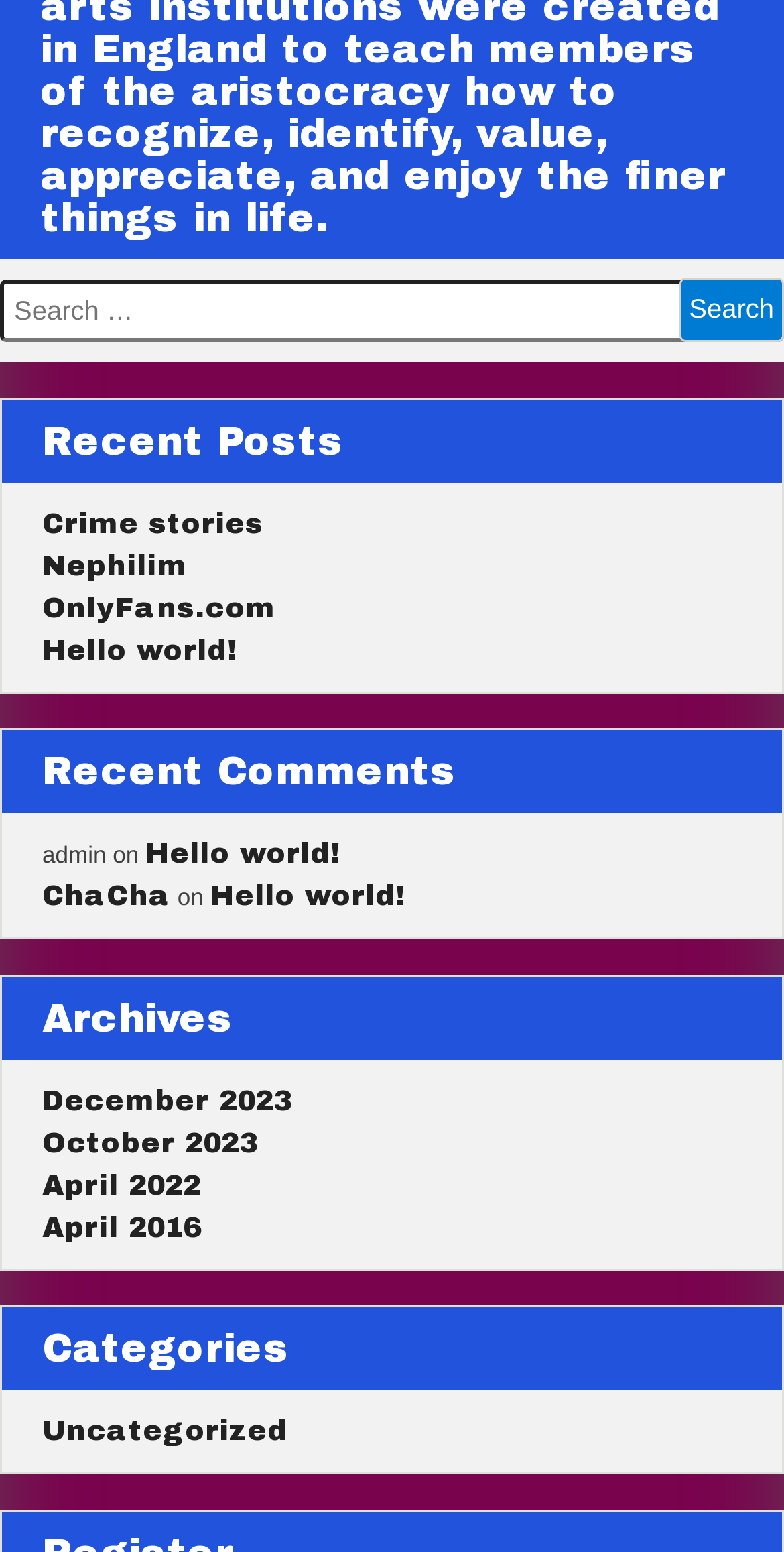Using the information in the image, give a comprehensive answer to the question: 
How many search elements are there?

I found a search box with a label 'Search for:' and a 'Search' button. There are 2 search elements in total.